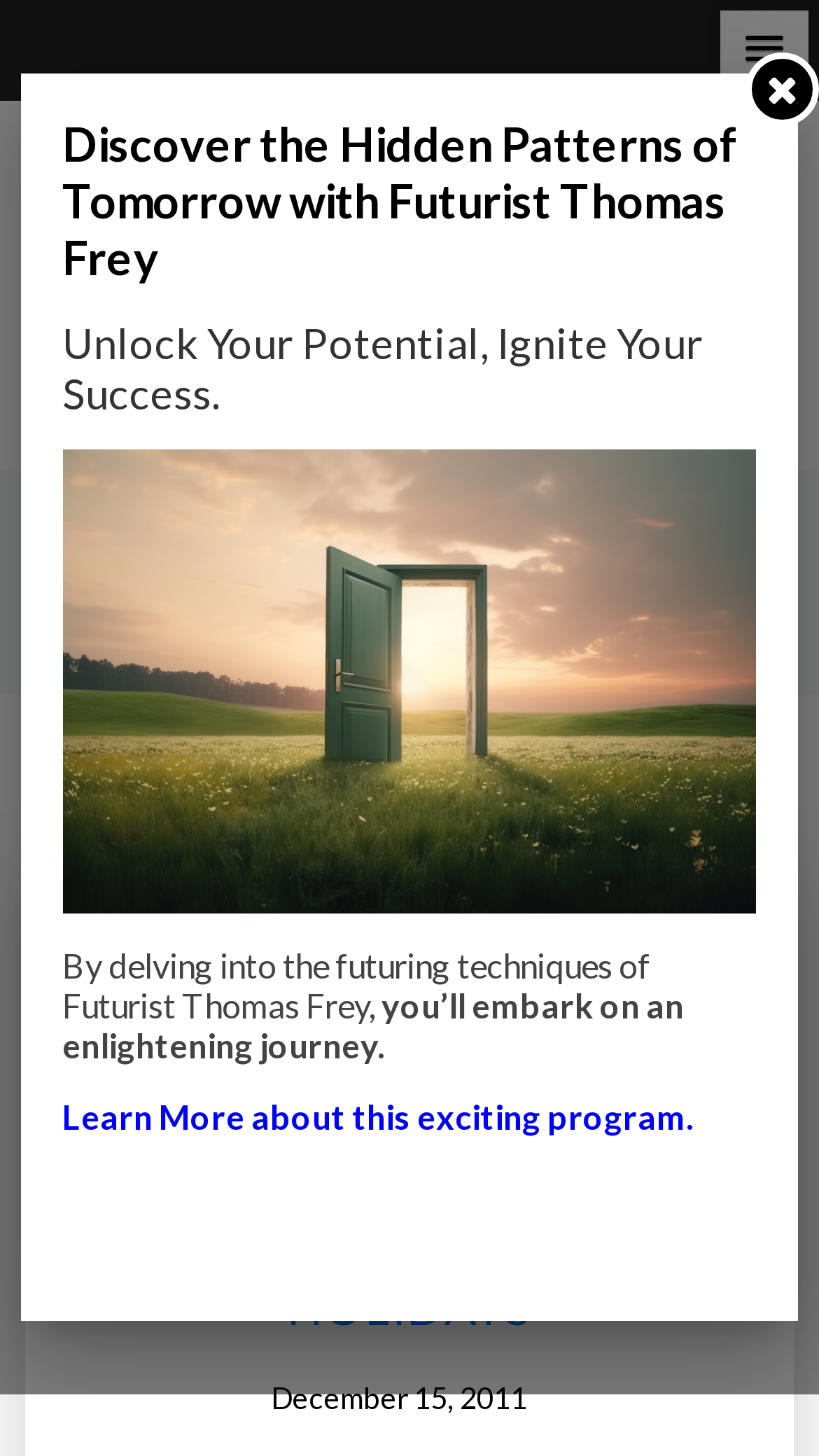What is the program mentioned on the webpage?
Look at the screenshot and respond with one word or a short phrase.

Futurist Thomas Frey's program